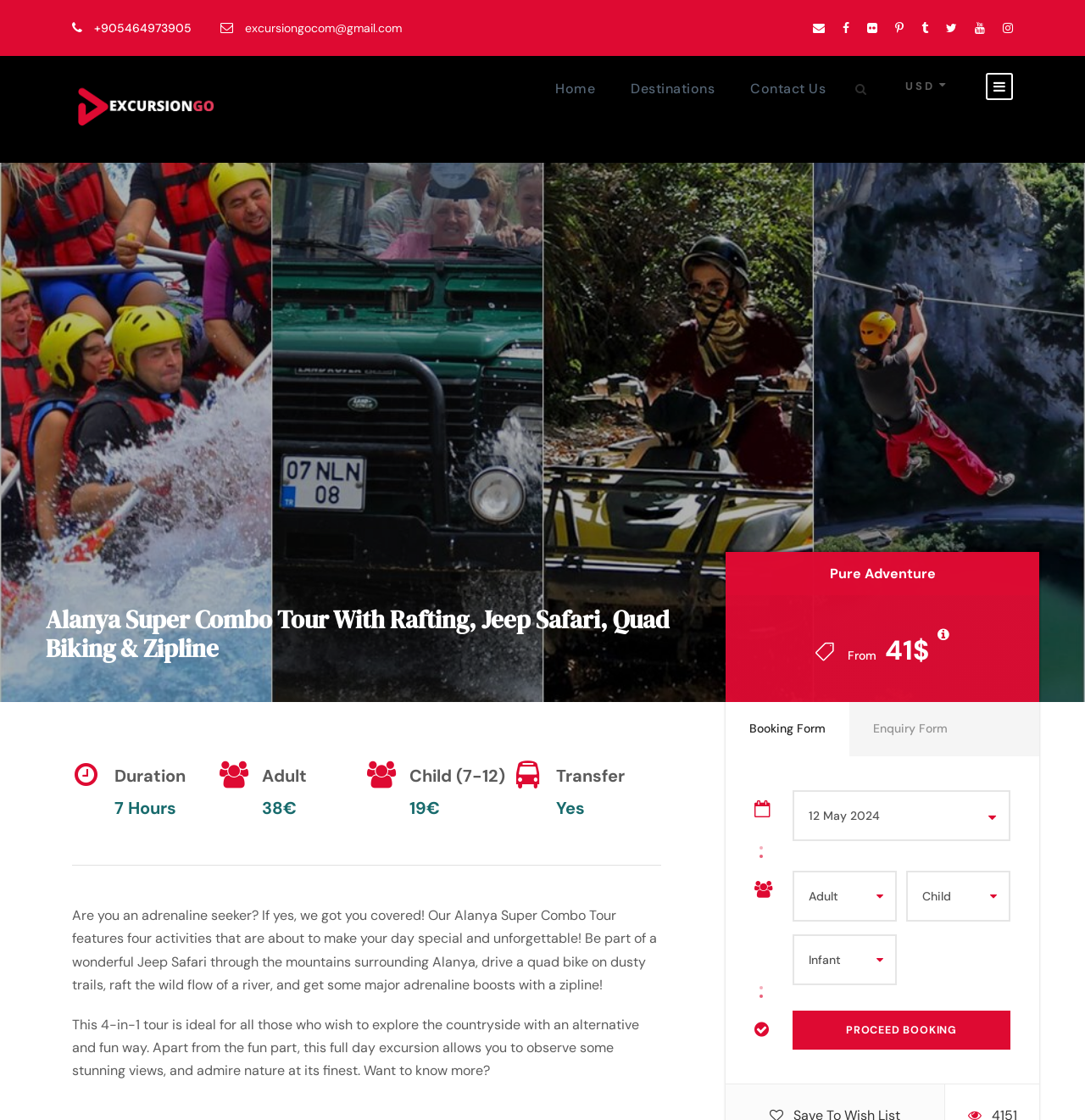Identify the primary heading of the webpage and provide its text.

Alanya Super Combo Tour With Rafting, Jeep Safari, Quad Biking & Zipline